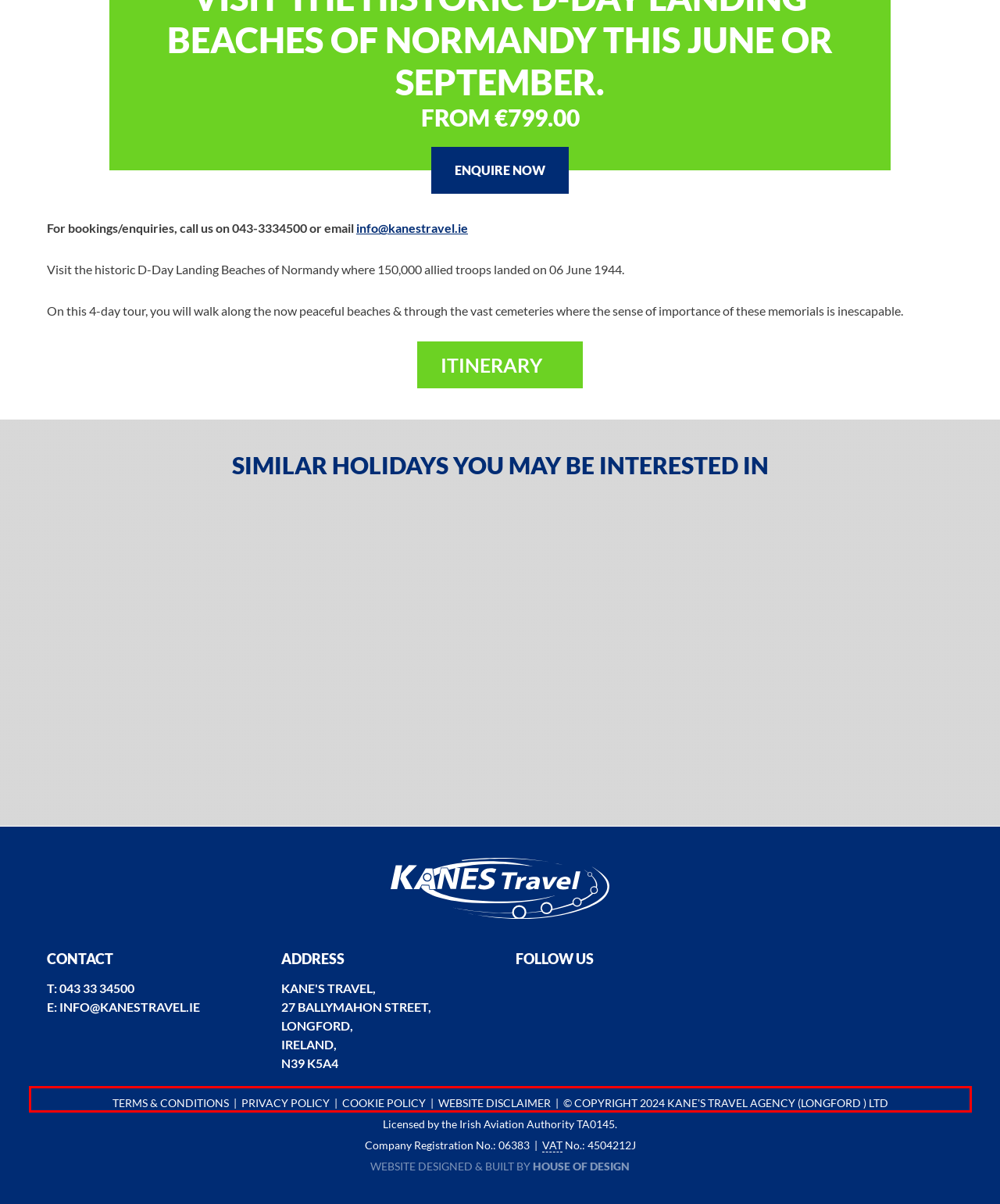Look at the screenshot of the webpage, locate the red rectangle bounding box, and generate the text content that it contains.

TERMS & CONDITIONS | PRIVACY POLICY | COOKIE POLICY | WEBSITE DISCLAIMER | © COPYRIGHT 2024 KANE'S TRAVEL AGENCY (LONGFORD ) LTD